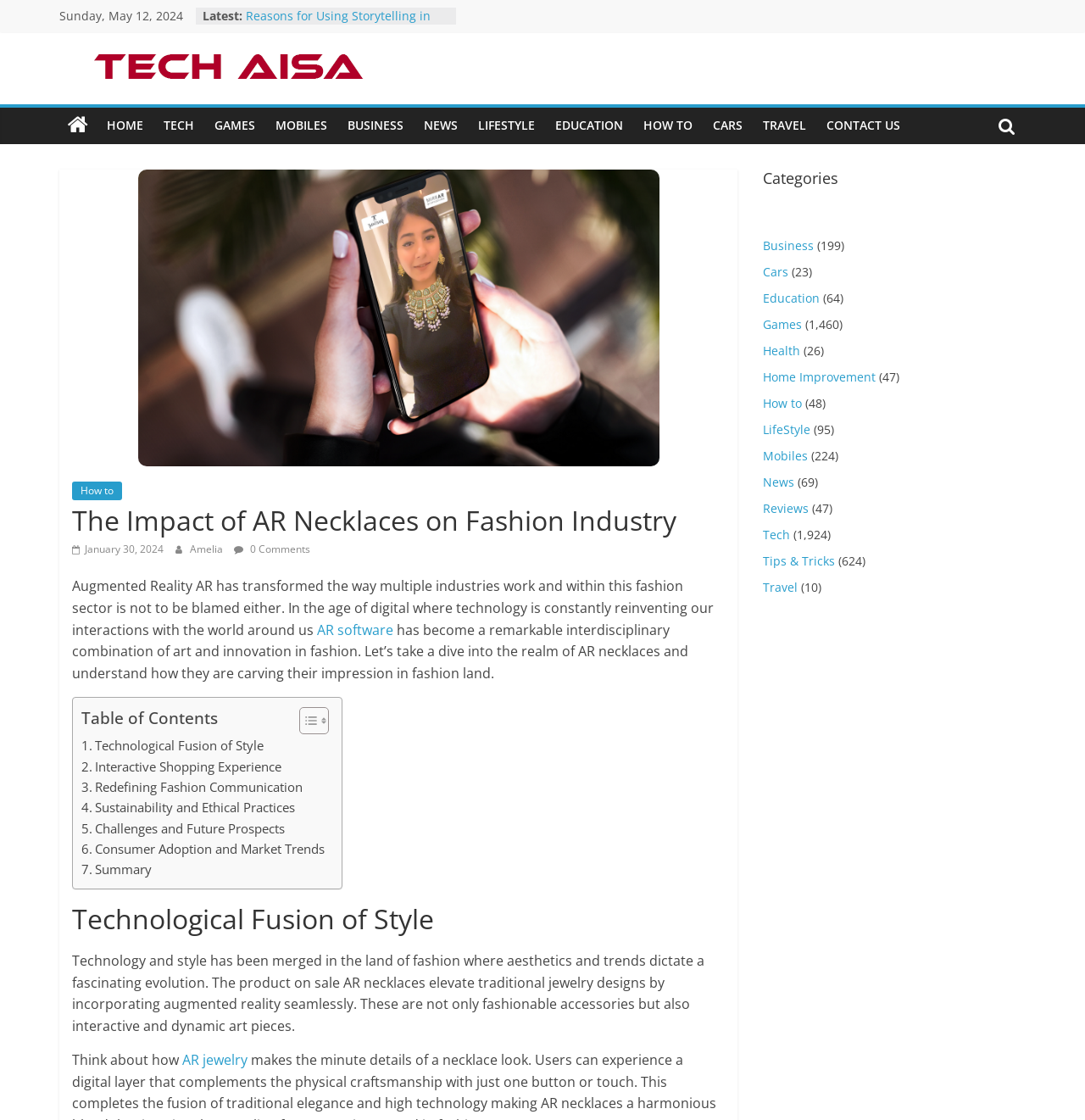Please determine the bounding box coordinates of the element's region to click for the following instruction: "Visit the 'TECH' category".

[0.141, 0.096, 0.188, 0.129]